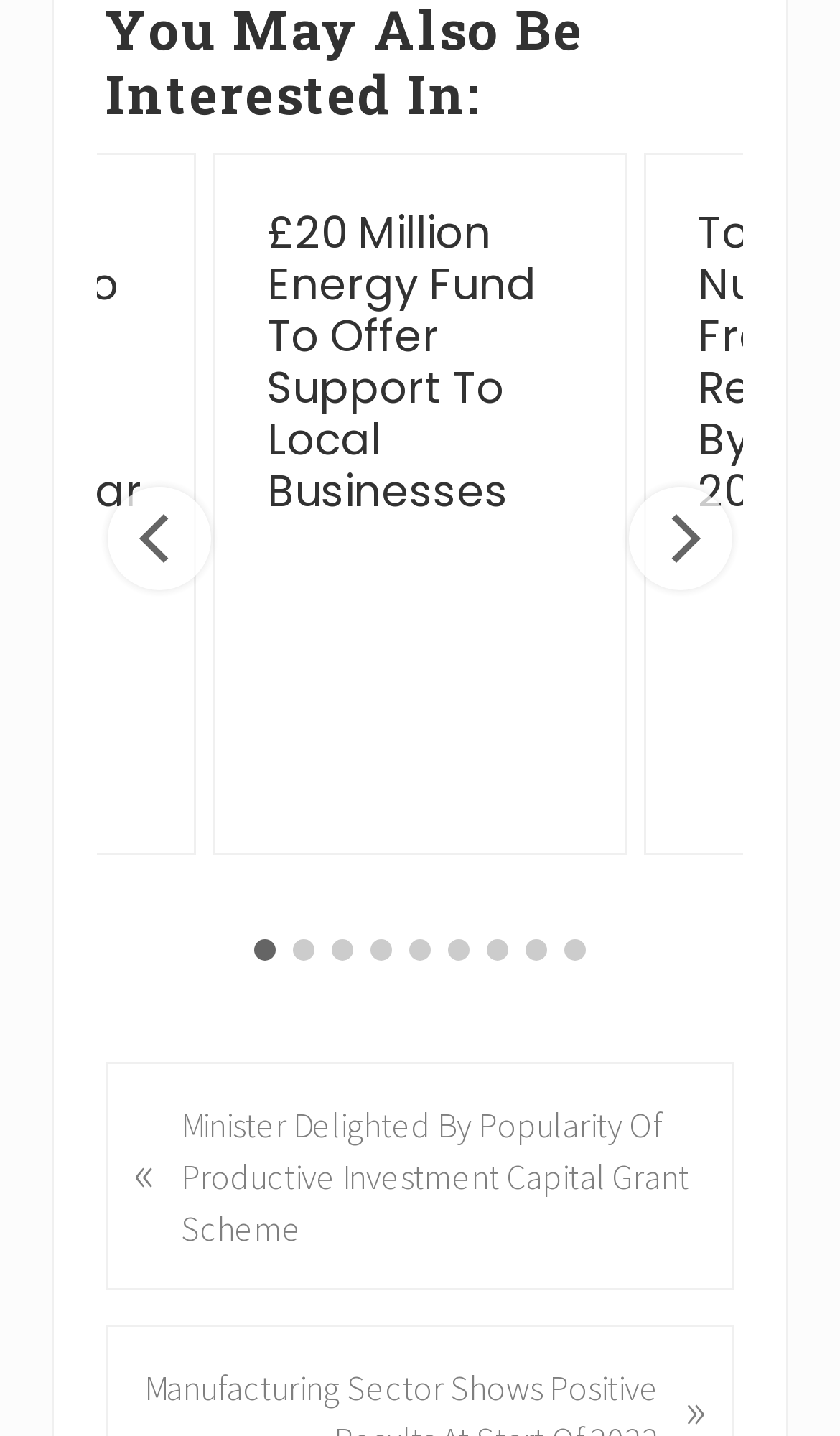Please mark the clickable region by giving the bounding box coordinates needed to complete this instruction: "Check the link to Subtle Tools: The Dismantling of Democracy from the War on Terror to Donald Trump".

None